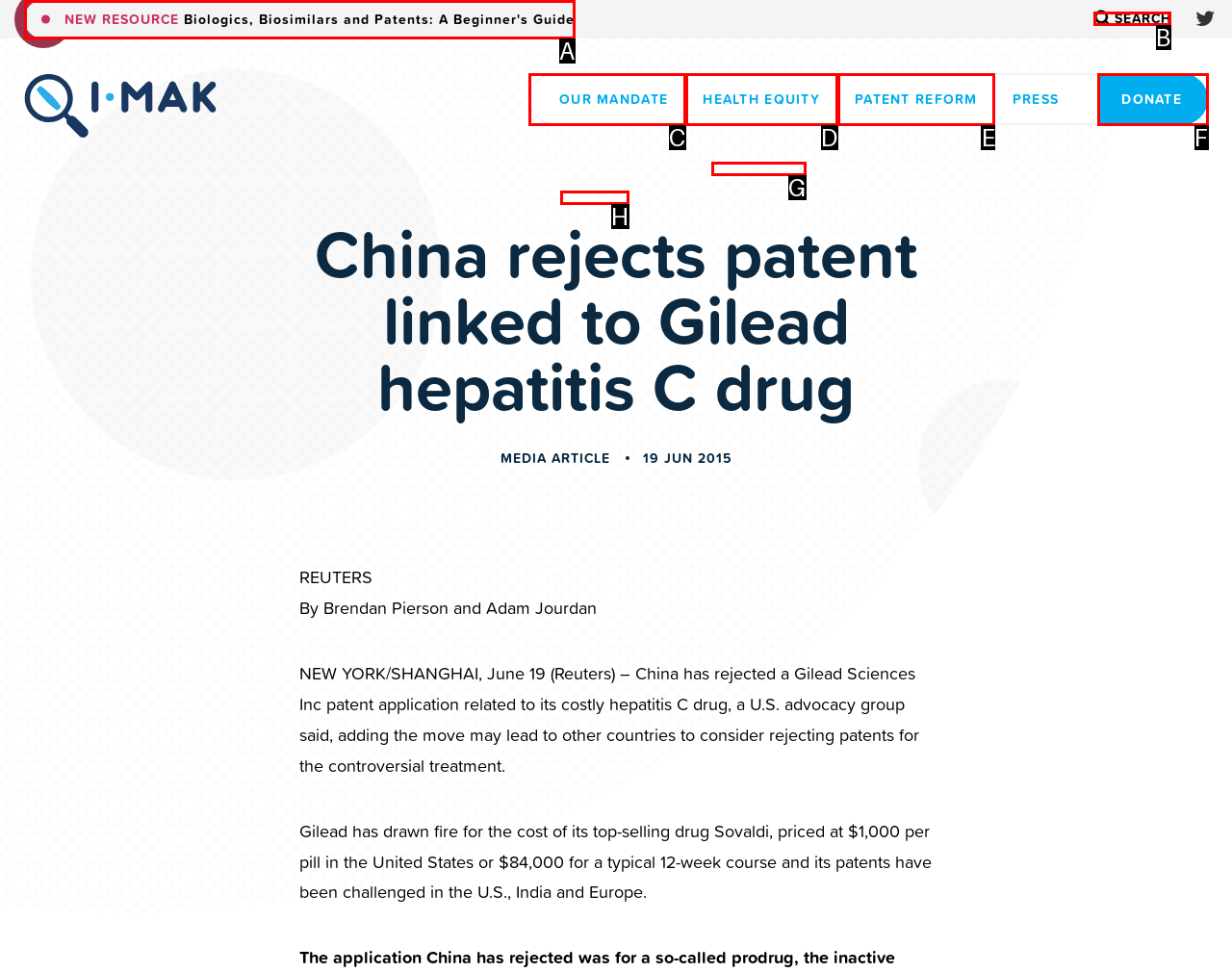Select the appropriate HTML element that needs to be clicked to execute the following task: Search the website. Respond with the letter of the option.

B